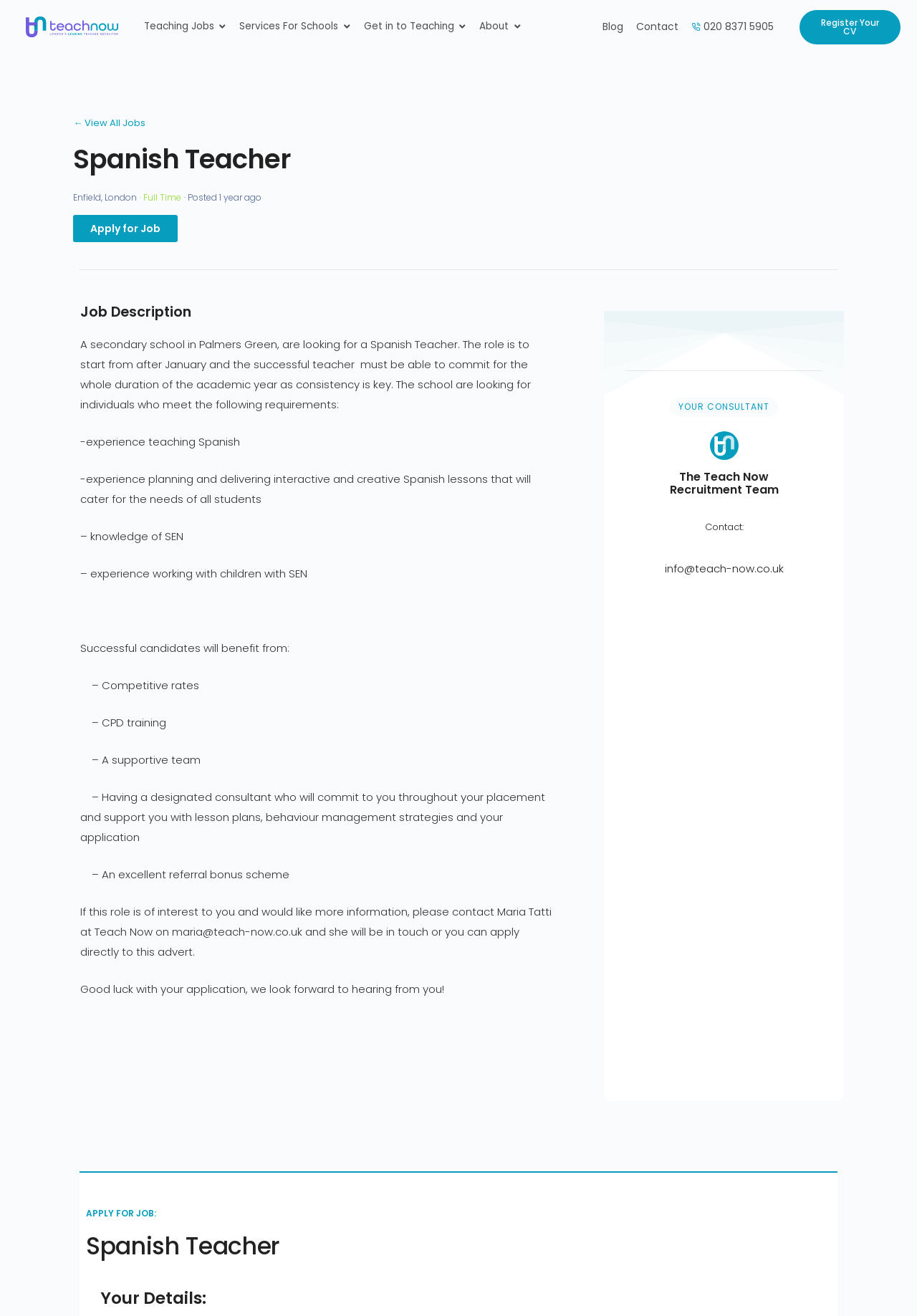Where is the school located? Based on the screenshot, please respond with a single word or phrase.

Palmers Green, London